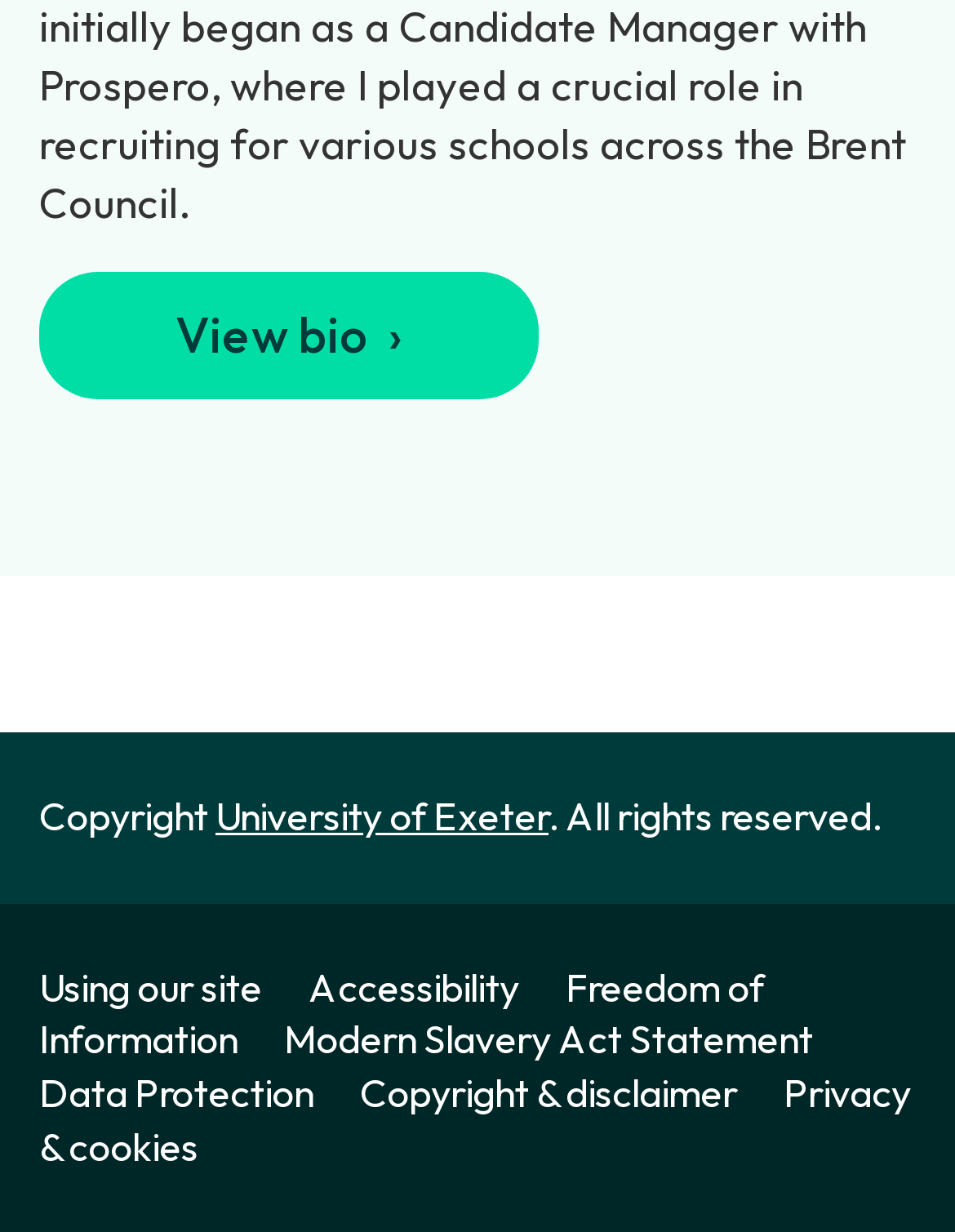Using the element description Modern Slavery Act Statement, predict the bounding box coordinates for the UI element. Provide the coordinates in (top-left x, top-left y, bottom-right x, bottom-right y) format with values ranging from 0 to 1.

[0.297, 0.824, 0.892, 0.864]